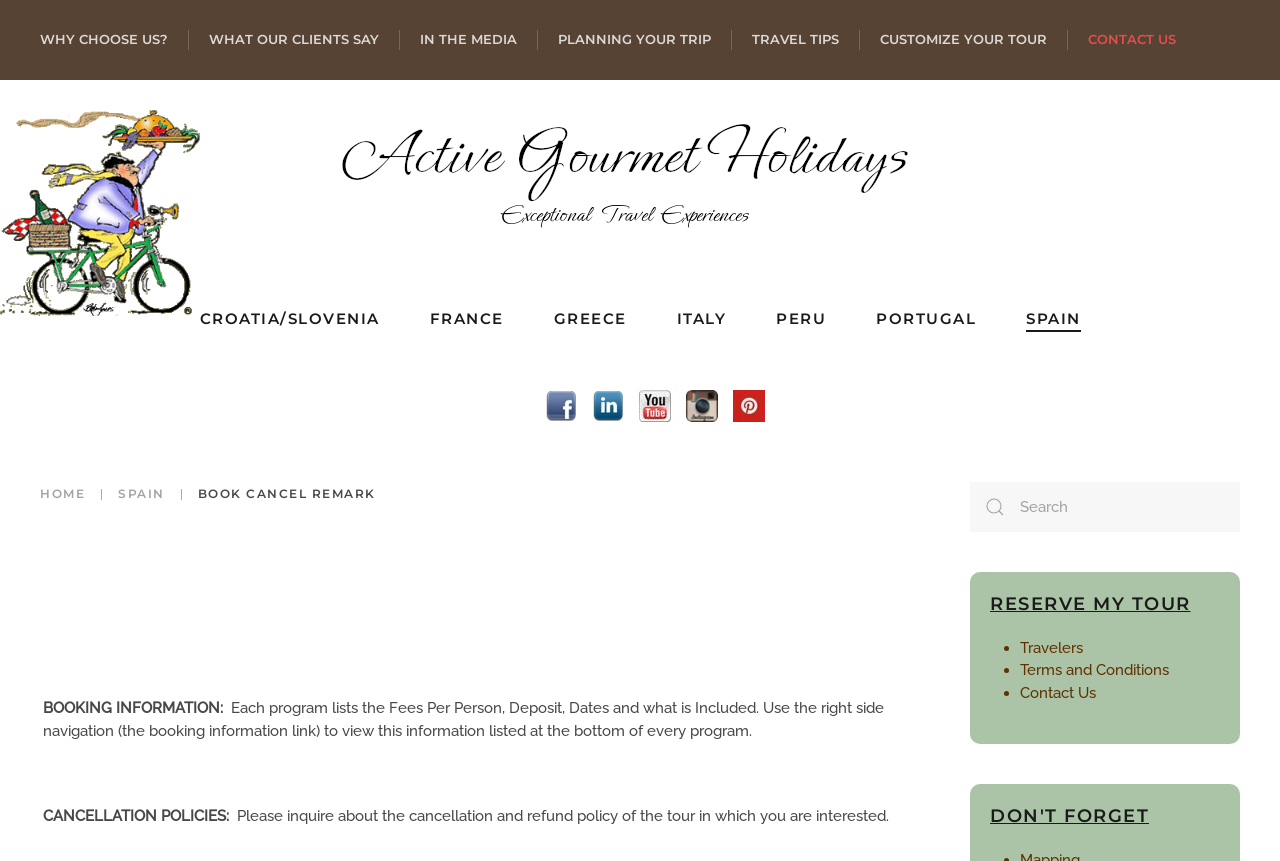What is the last link in the bottom navigation menu?
Answer the question with a single word or phrase, referring to the image.

Contact Us